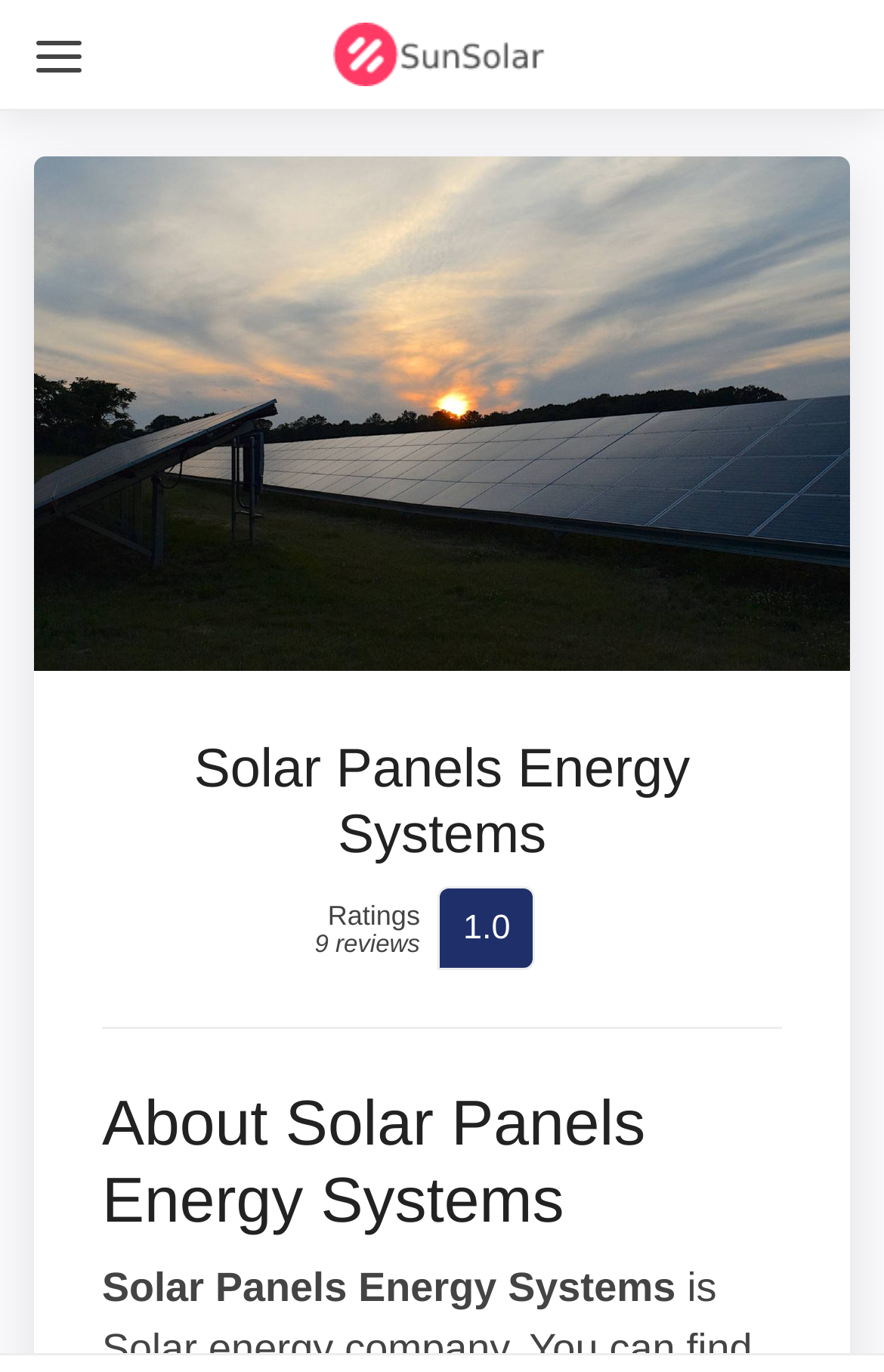Your task is to find and give the main heading text of the webpage.

Solar Panels Energy Systems